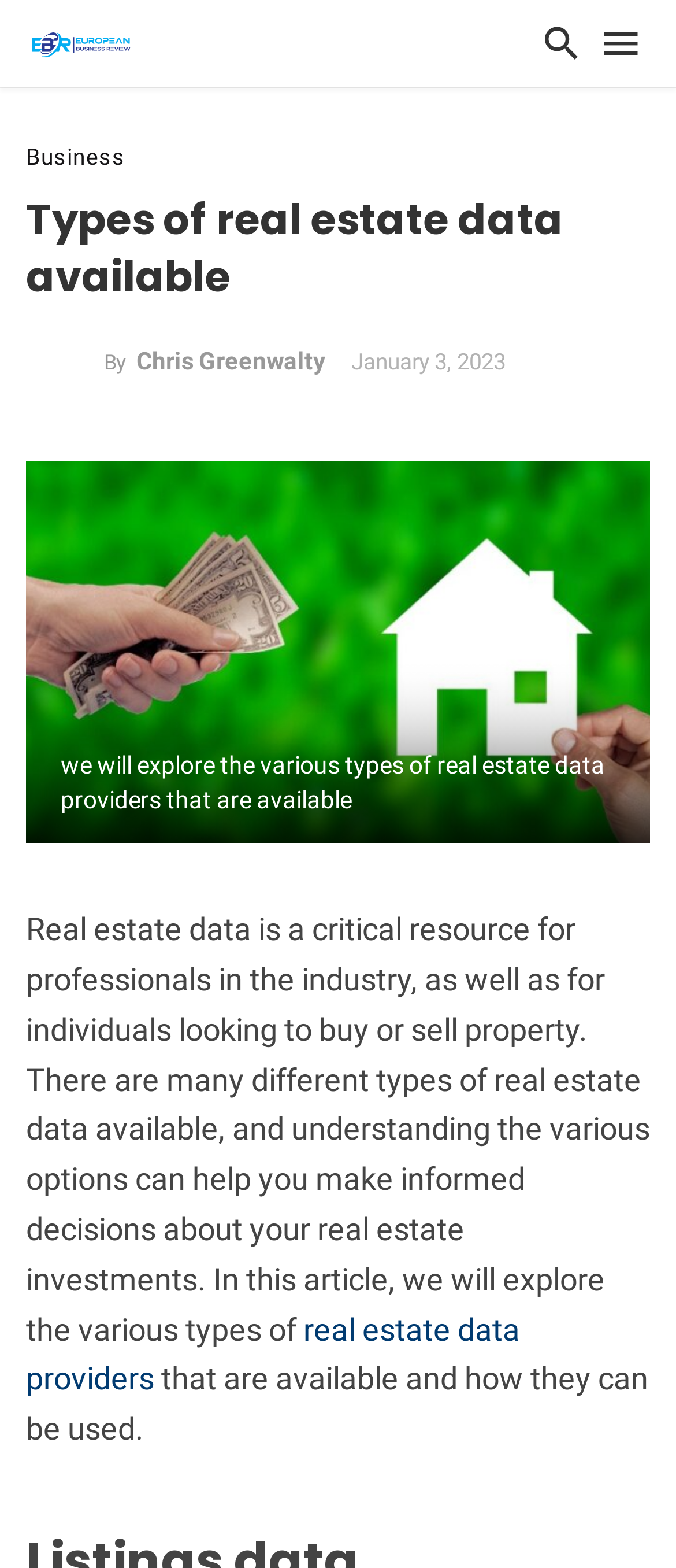Bounding box coordinates must be specified in the format (top-left x, top-left y, bottom-right x, bottom-right y). All values should be floating point numbers between 0 and 1. What are the bounding box coordinates of the UI element described as: real estate data providers

[0.038, 0.836, 0.769, 0.891]